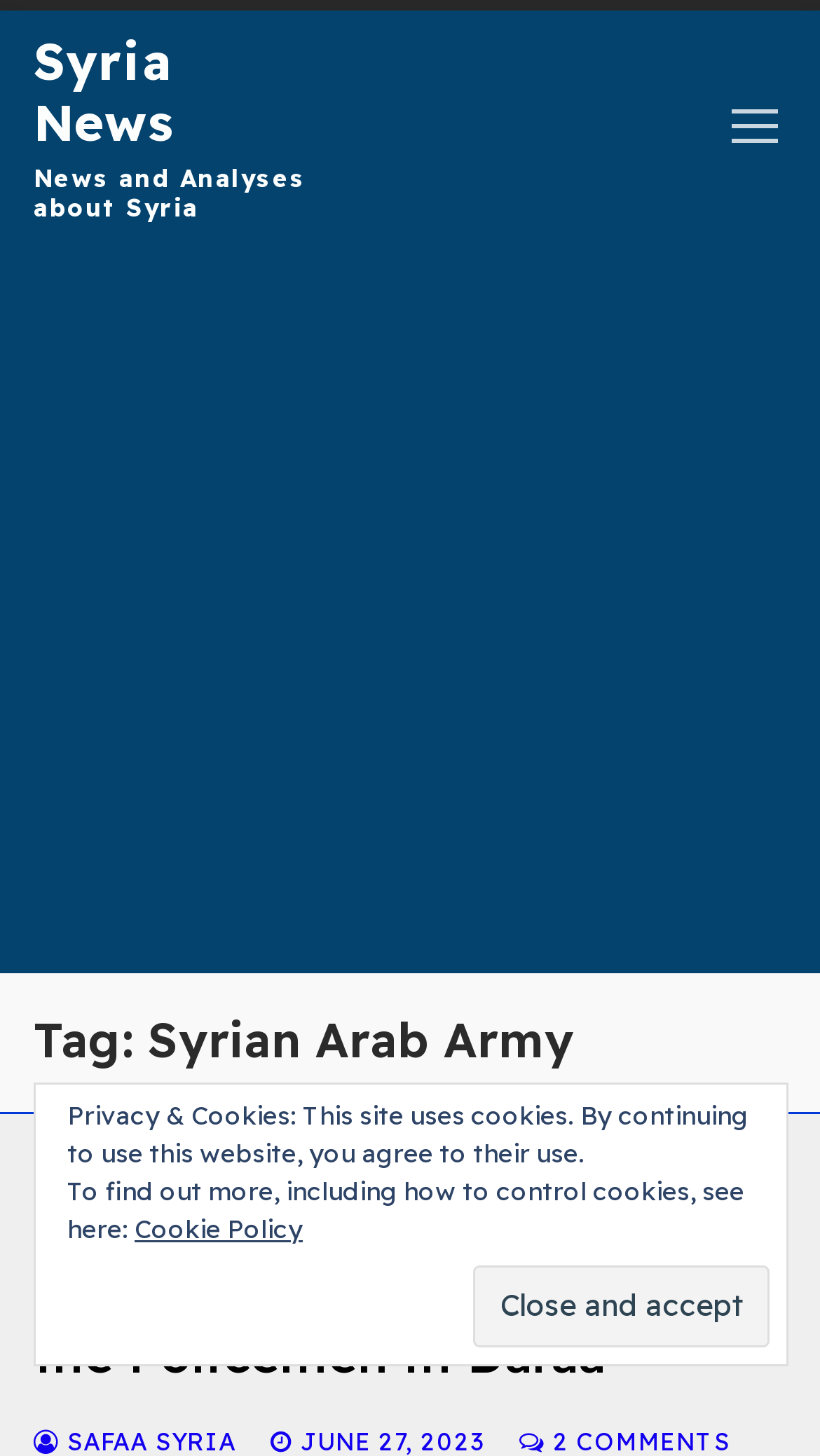What is the topic of the news article?
Relying on the image, give a concise answer in one word or a brief phrase.

Syrian Arab Army